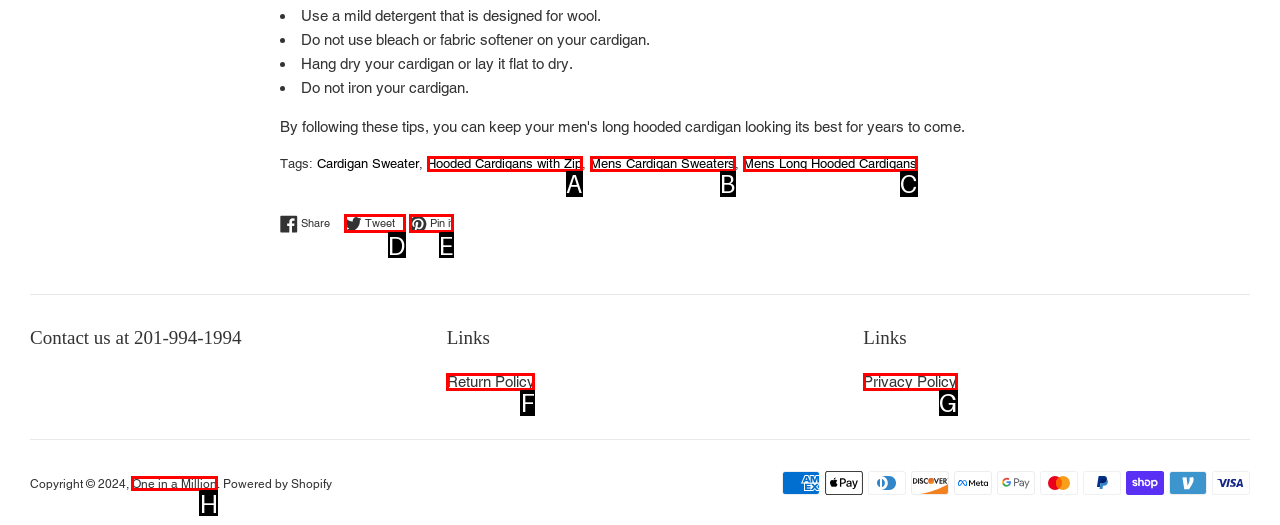To complete the task: Click on the link 'One in a Million', select the appropriate UI element to click. Respond with the letter of the correct option from the given choices.

H